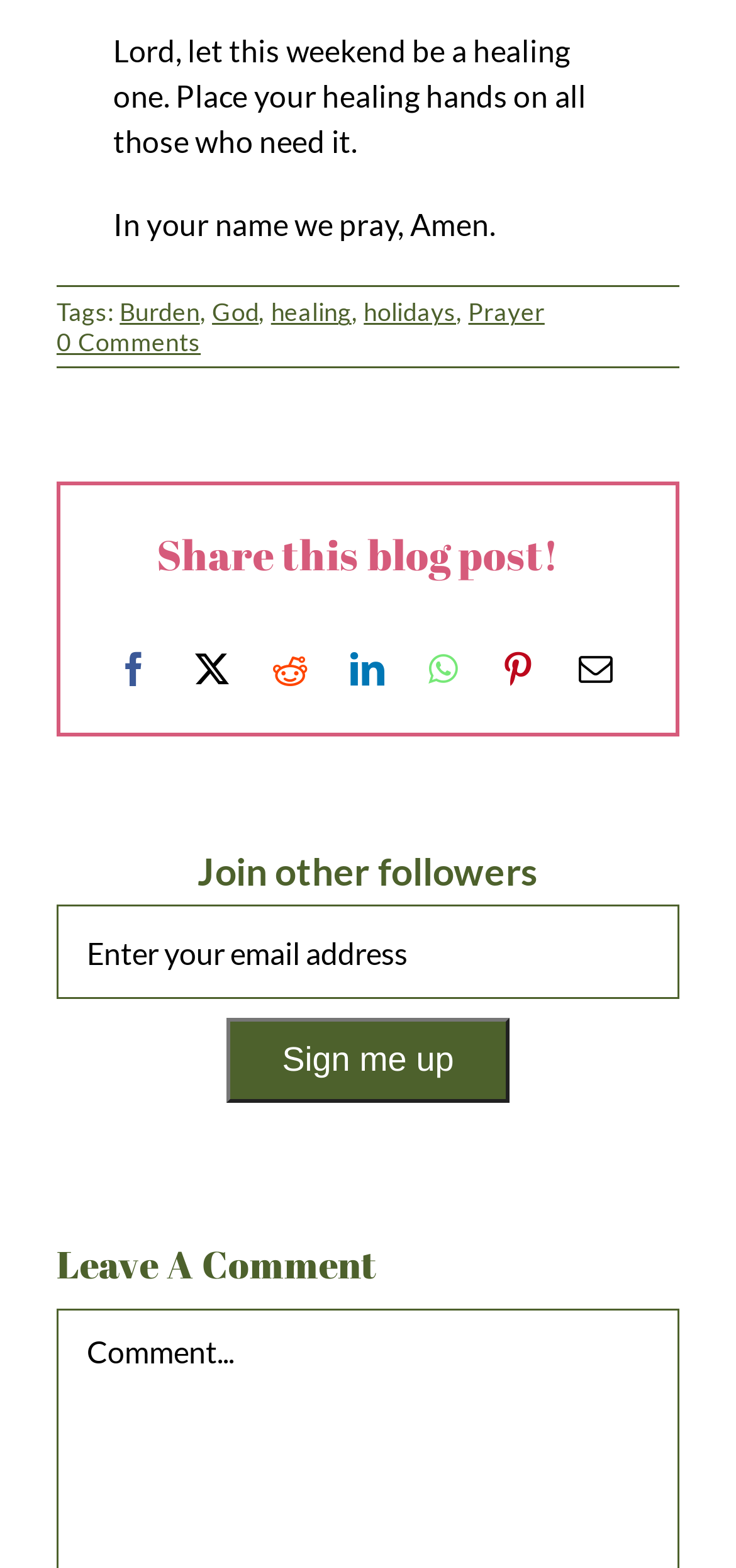Using the element description: "name="submit" value="Sign me up"", determine the bounding box coordinates for the specified UI element. The coordinates should be four float numbers between 0 and 1, [left, top, right, bottom].

[0.308, 0.649, 0.692, 0.703]